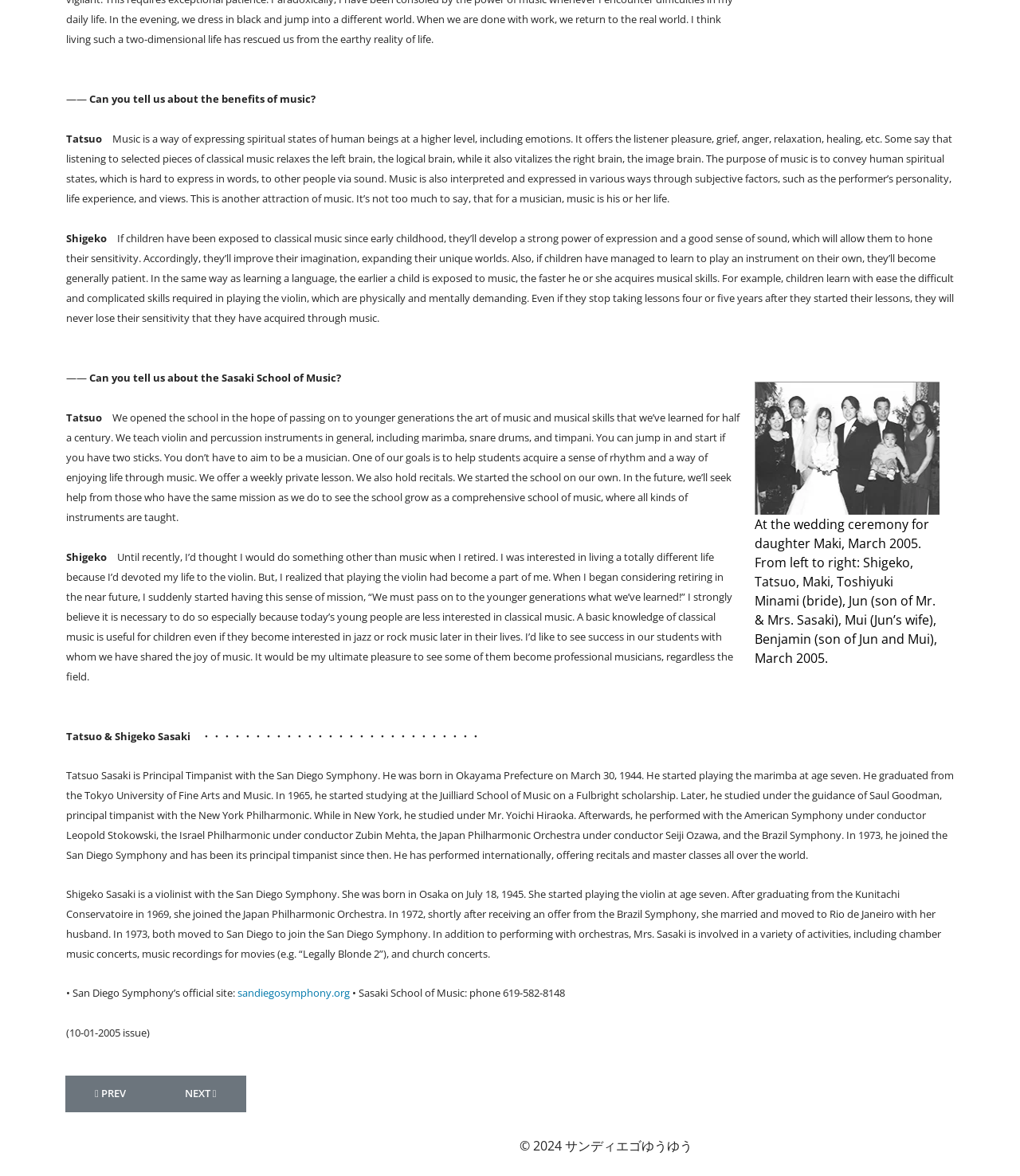Please provide a brief answer to the question using only one word or phrase: 
What is the instrument played by Tatsuo?

Timpani